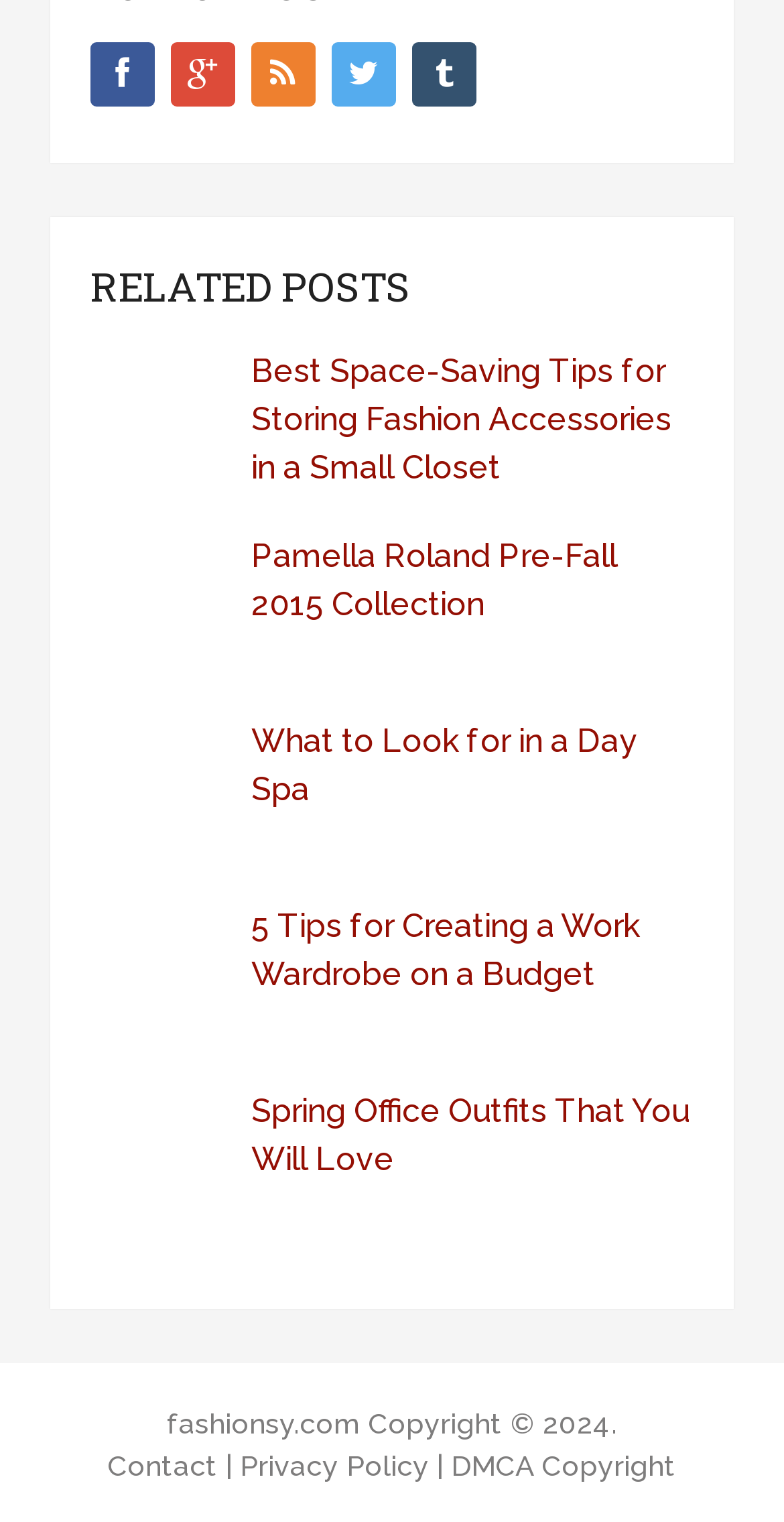Please determine the bounding box coordinates of the element's region to click for the following instruction: "check the privacy policy".

[0.306, 0.952, 0.547, 0.974]